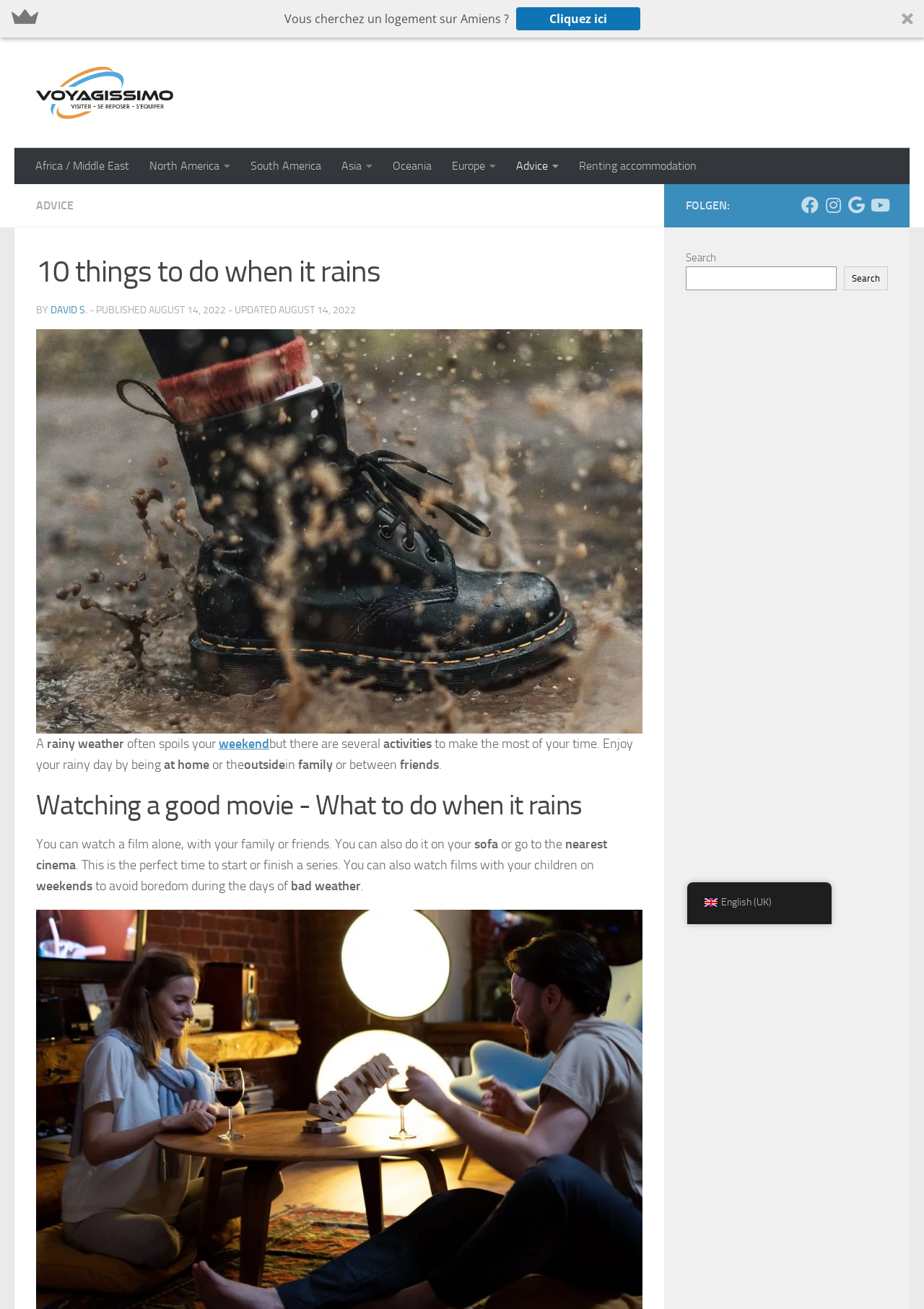Locate the bounding box coordinates of the element that should be clicked to fulfill the instruction: "Click the 'VOYAGISSIMO' link".

[0.039, 0.051, 0.188, 0.091]